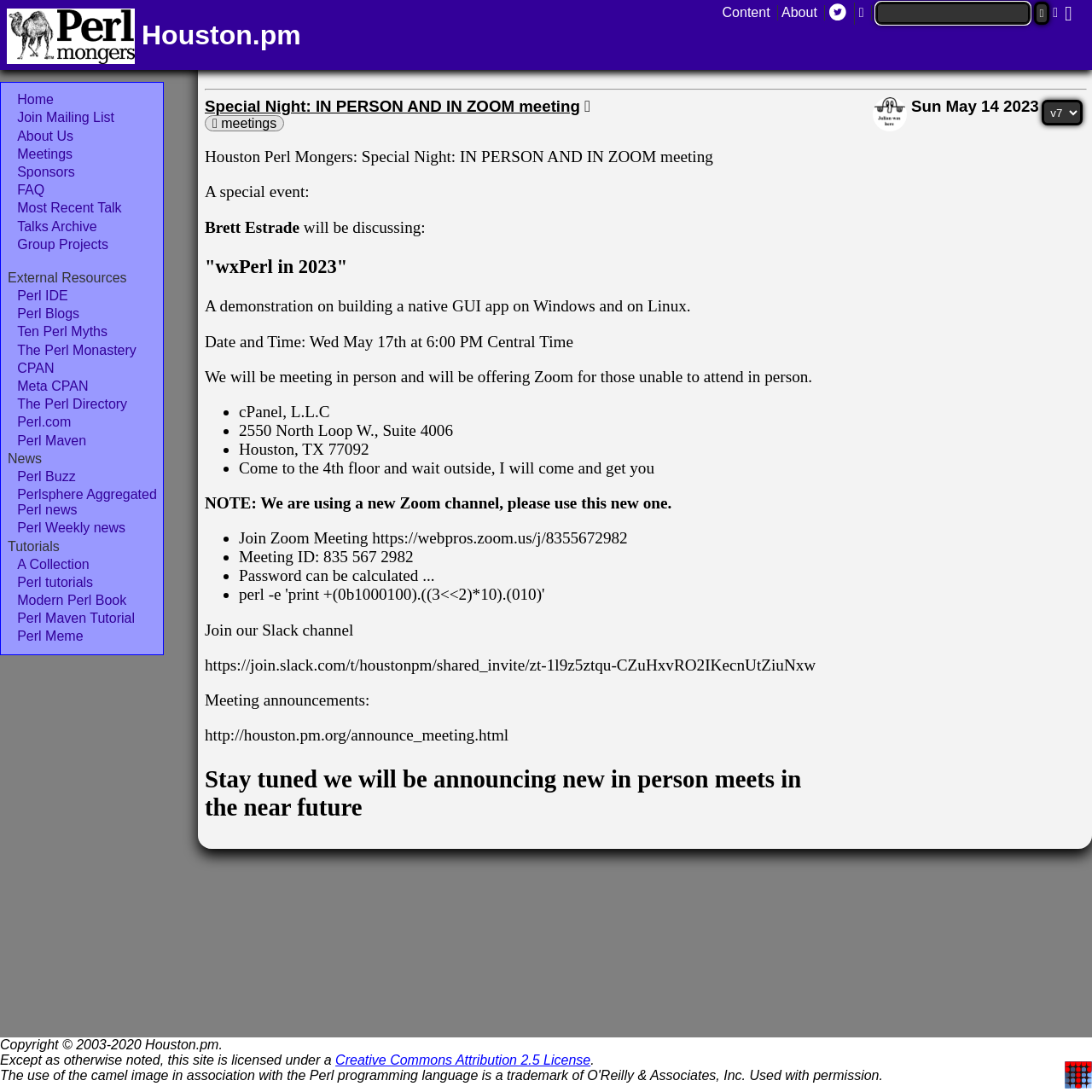Construct a comprehensive caption that outlines the webpage's structure and content.

This webpage is about the Houston Perl Mongers, a group for Perl enthusiasts. At the top, there is a heading with the group's name and a link to their site, accompanied by a small image. Below this, there are several links to different sections of the site, including "Content", "About", and "Twitter".

On the left side of the page, there is a layout table with multiple links to various resources, including "Home", "Join Mailing List", "About Us", and others. These links are organized into categories, such as "News", "Tutorials", and "External Resources".

The main content of the page is about a special event, "Special Night: IN PERSON AND IN ZOOM meeting", which is a meeting about "wxPerl in 2023" presented by Brett Estrade. The event details, including date, time, and location, are provided. There are also instructions on how to join the meeting in person or via Zoom.

Below the event details, there are several static text elements with information about the meeting location, including the address and instructions on how to find the meeting room. There are also links to join the Zoom meeting and a Slack channel.

At the bottom of the page, there is a heading that announces that new in-person meetings will be announced in the near future.